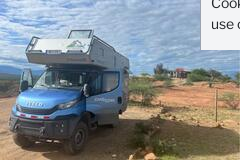What type of roof does the camper van have?
Kindly offer a comprehensive and detailed response to the question.

The camper van has a pop-up roof, which is mentioned in the caption as 'a pop-up roof that enhances its height and provides additional space'.